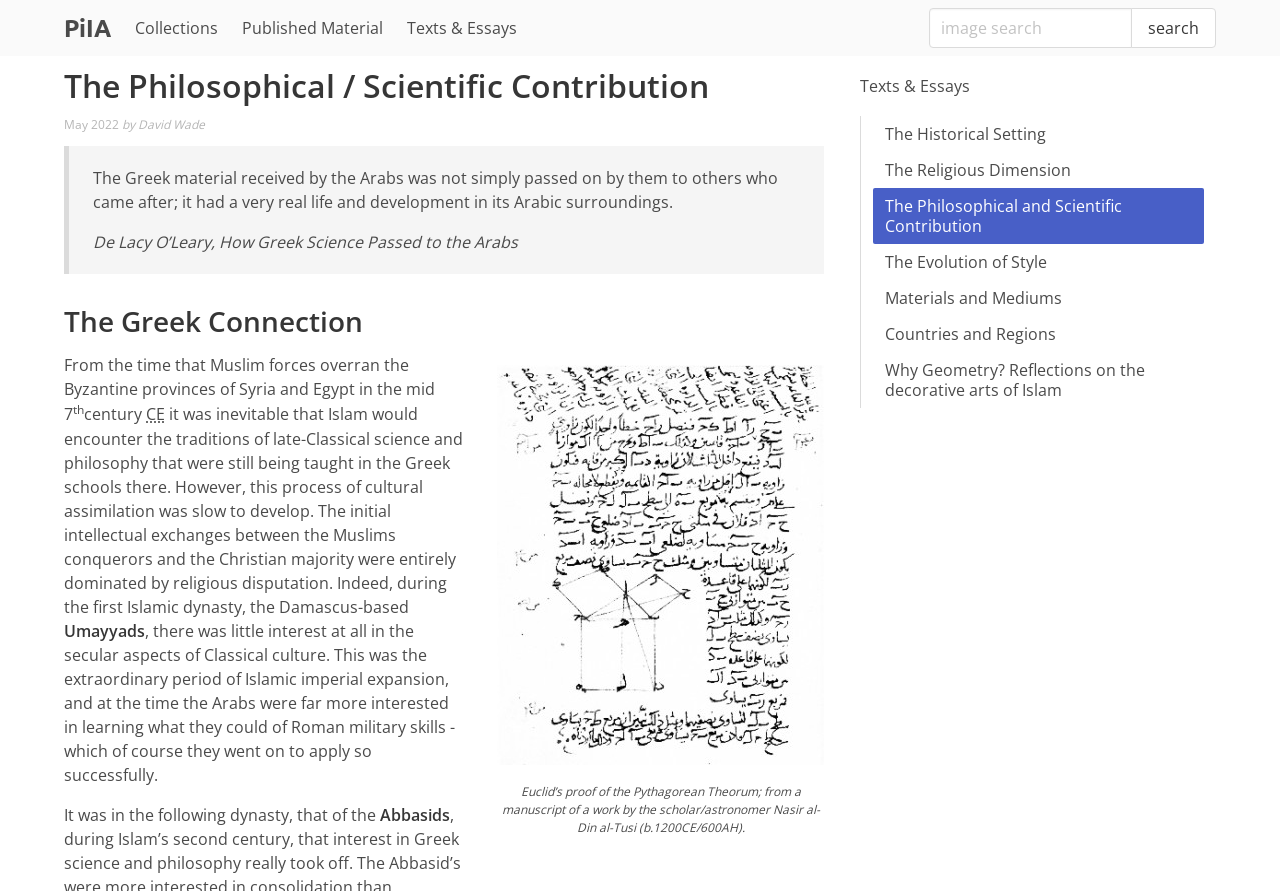What is the name of the dynasty mentioned in the article?
Examine the image and provide an in-depth answer to the question.

I found the name of the dynasty mentioned in the article by looking at the static text element that says 'Indeed, during the first Islamic dynasty, the Damascus-based Umayyads'.